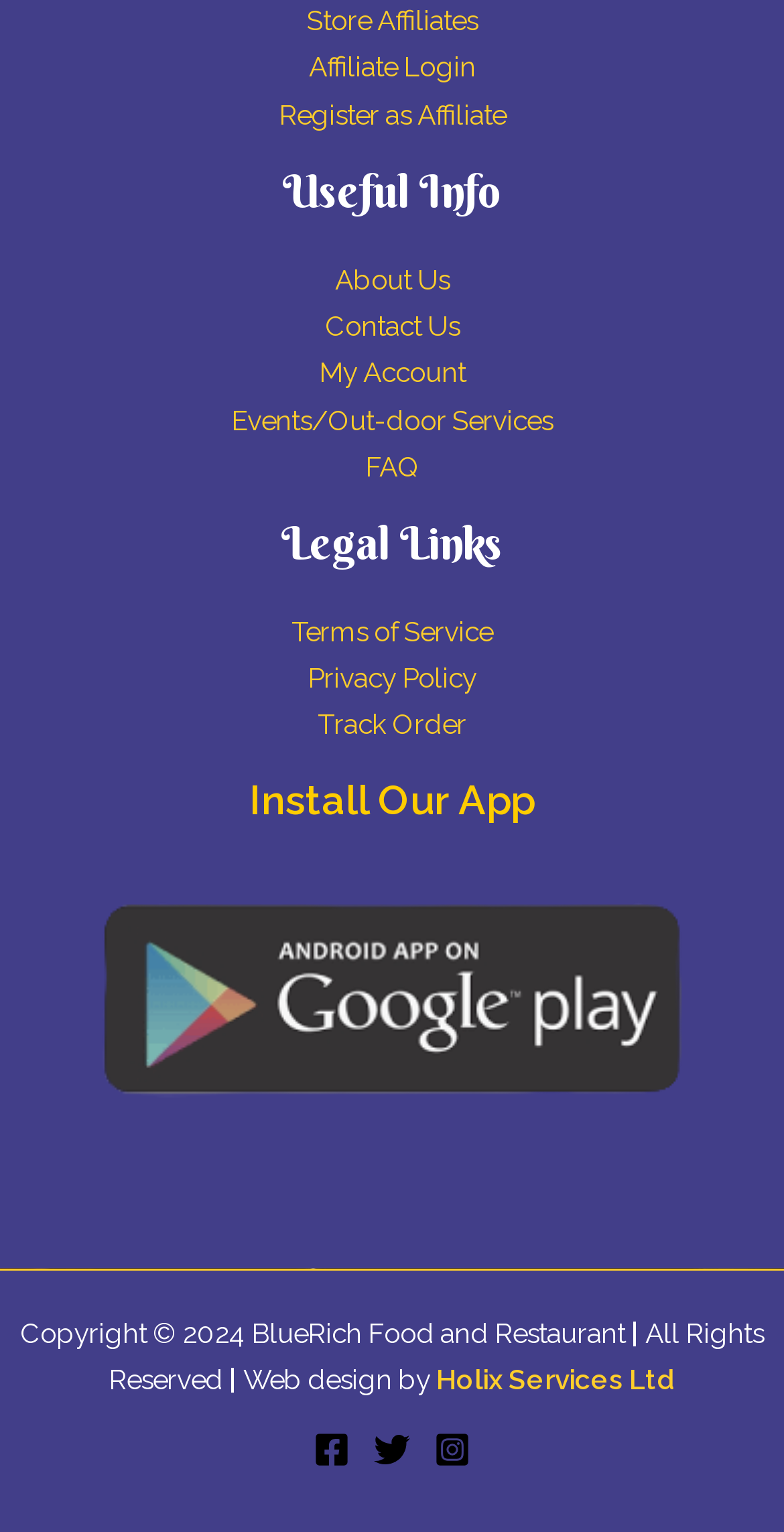Can you find the bounding box coordinates for the element to click on to achieve the instruction: "View Terms of Service"?

[0.372, 0.401, 0.628, 0.422]